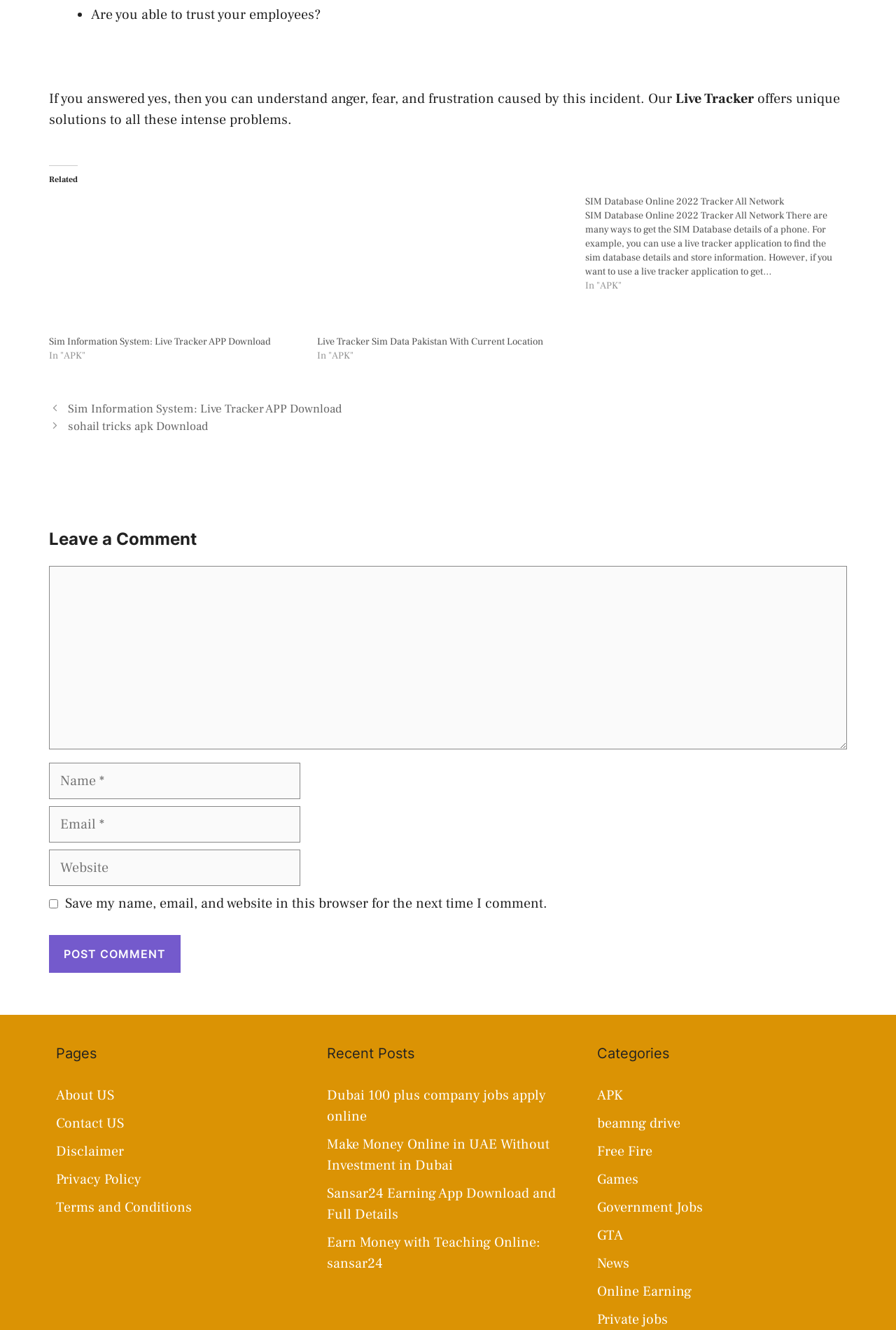Show me the bounding box coordinates of the clickable region to achieve the task as per the instruction: "Enter your comment".

[0.055, 0.426, 0.945, 0.564]